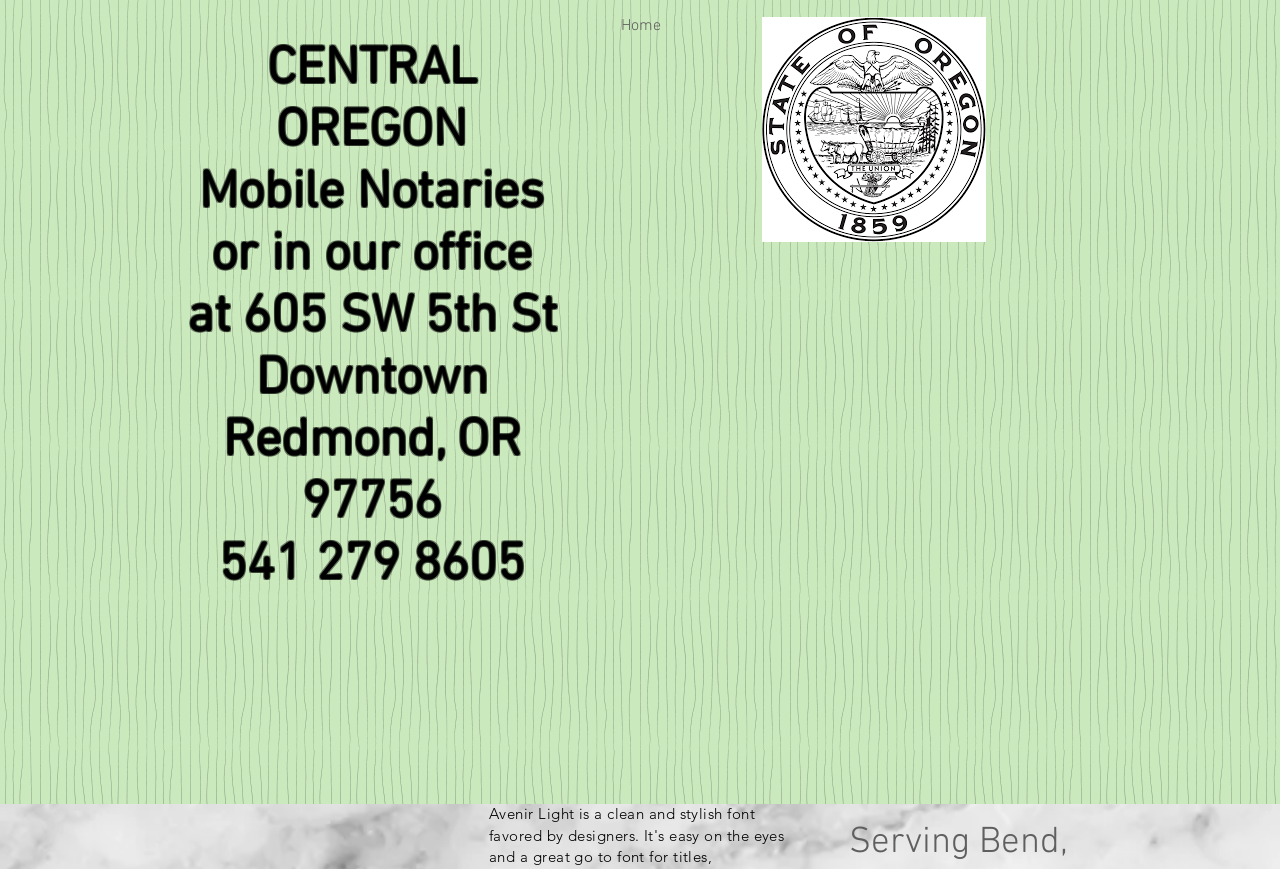What is the phone number for the notary service?
Refer to the image and provide a concise answer in one word or phrase.

541 279 8605